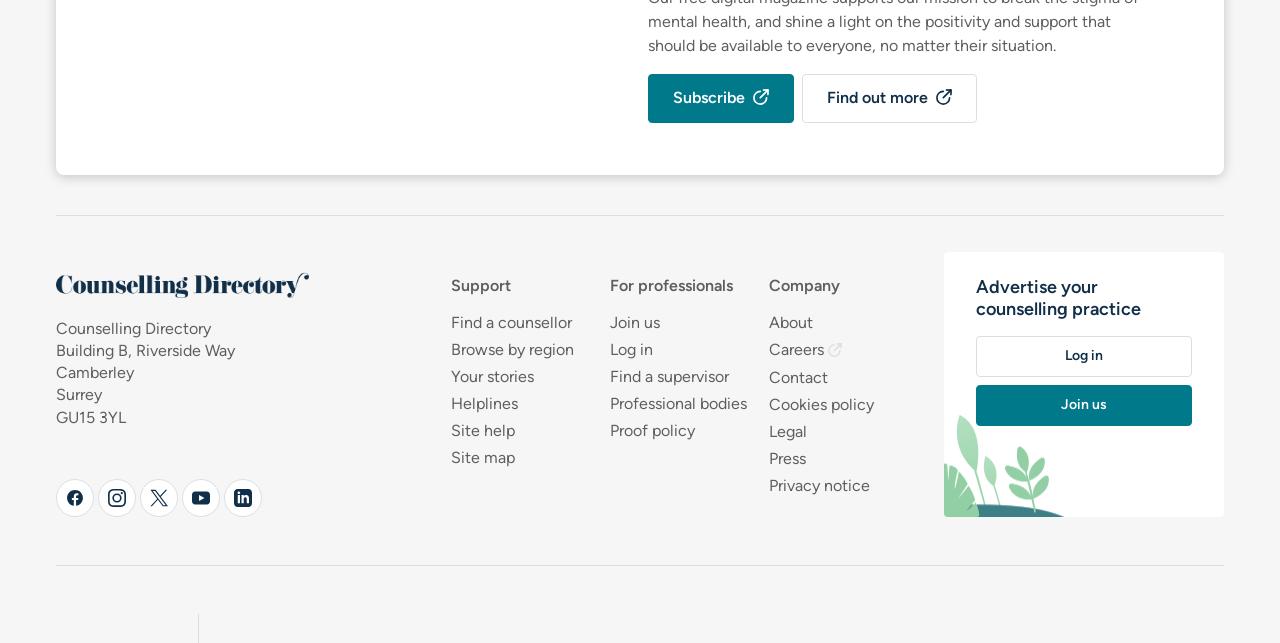Select the bounding box coordinates of the element I need to click to carry out the following instruction: "Find a counsellor".

[0.352, 0.484, 0.447, 0.52]